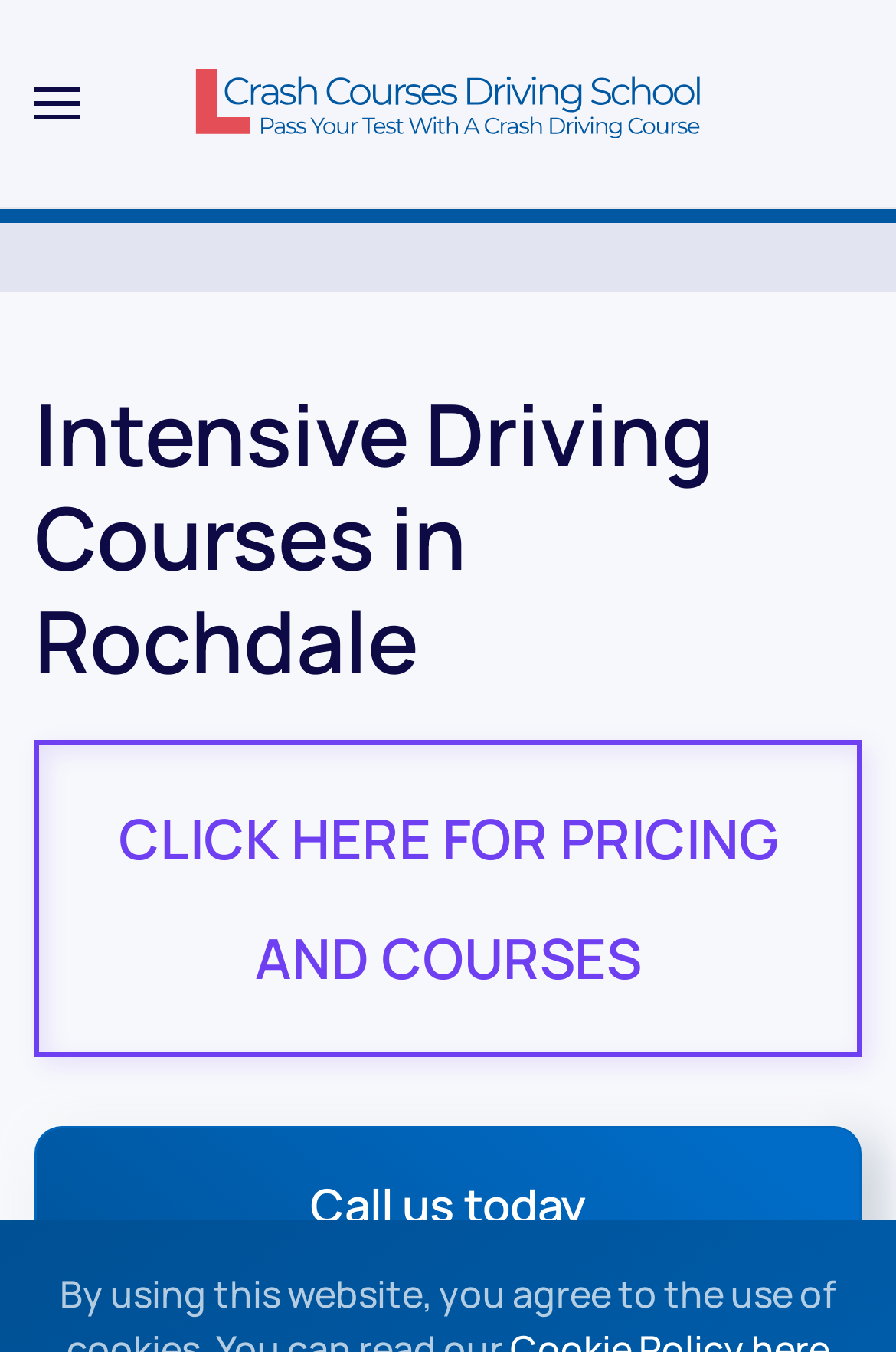Describe all significant elements and features of the webpage.

The webpage is about Crash Courses Driving School, specifically their intensive driving courses in Rochdale. At the top left corner, there is a button to open the menu, accompanied by a small image. Next to it, on the top right corner, there is a link to go back to the home page, featuring the school's logo. 

Below the top navigation, there is a prominent heading that reads "Intensive Driving Courses in Rochdale", taking up most of the width of the page. Underneath this heading, there is a call-to-action link that encourages visitors to click for pricing and course information. 

At the very bottom of the page, there is a heading that says "Call us today", positioned near the center of the page.